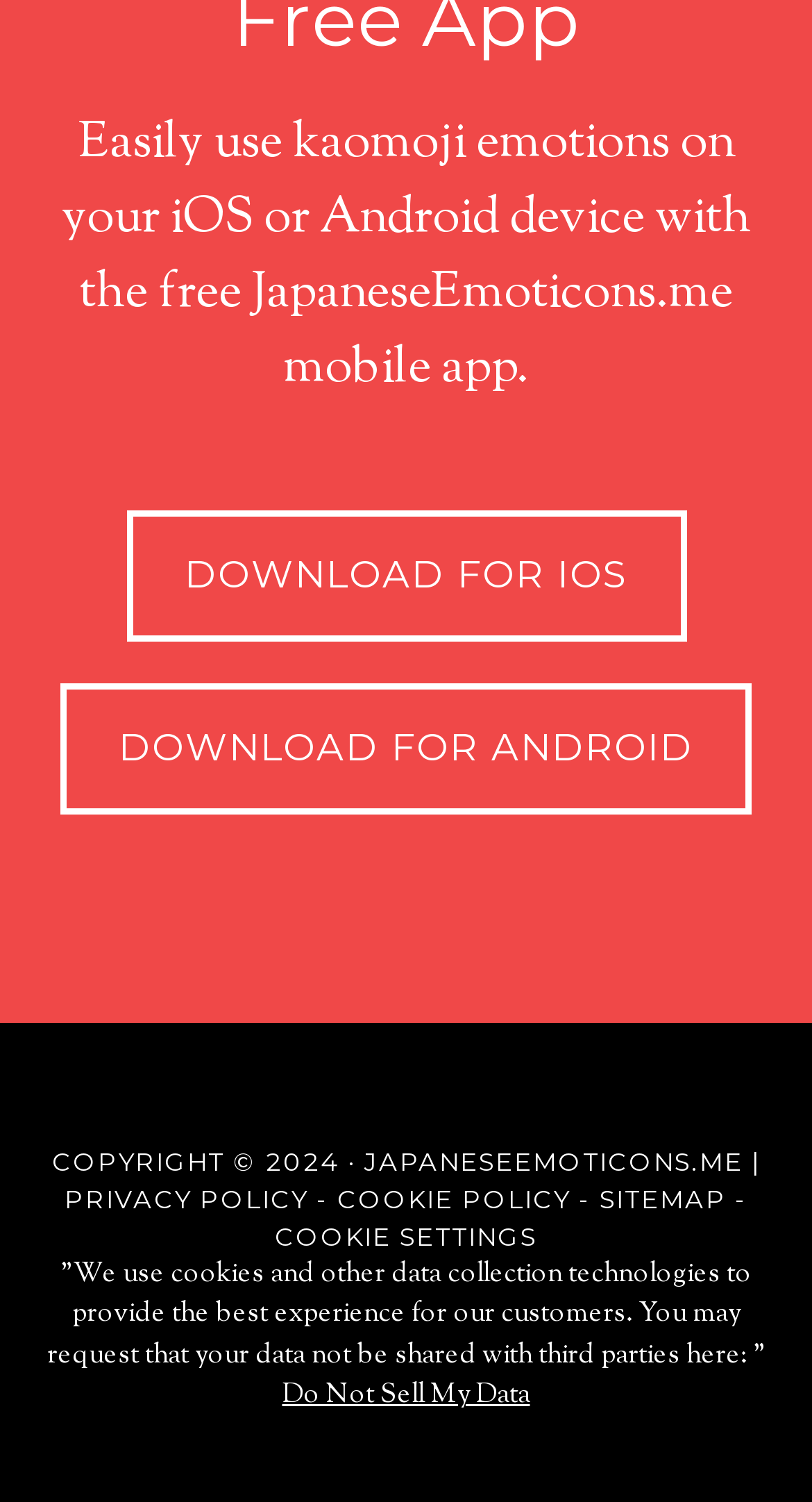Analyze the image and provide a detailed answer to the question: How many links are available in the footer section?

The footer section contains four link elements: 'PRIVACY POLICY', 'COOKIE POLICY', 'SITEMAP', and 'Do Not Sell My Data', which suggests that there are four links available in the footer section.